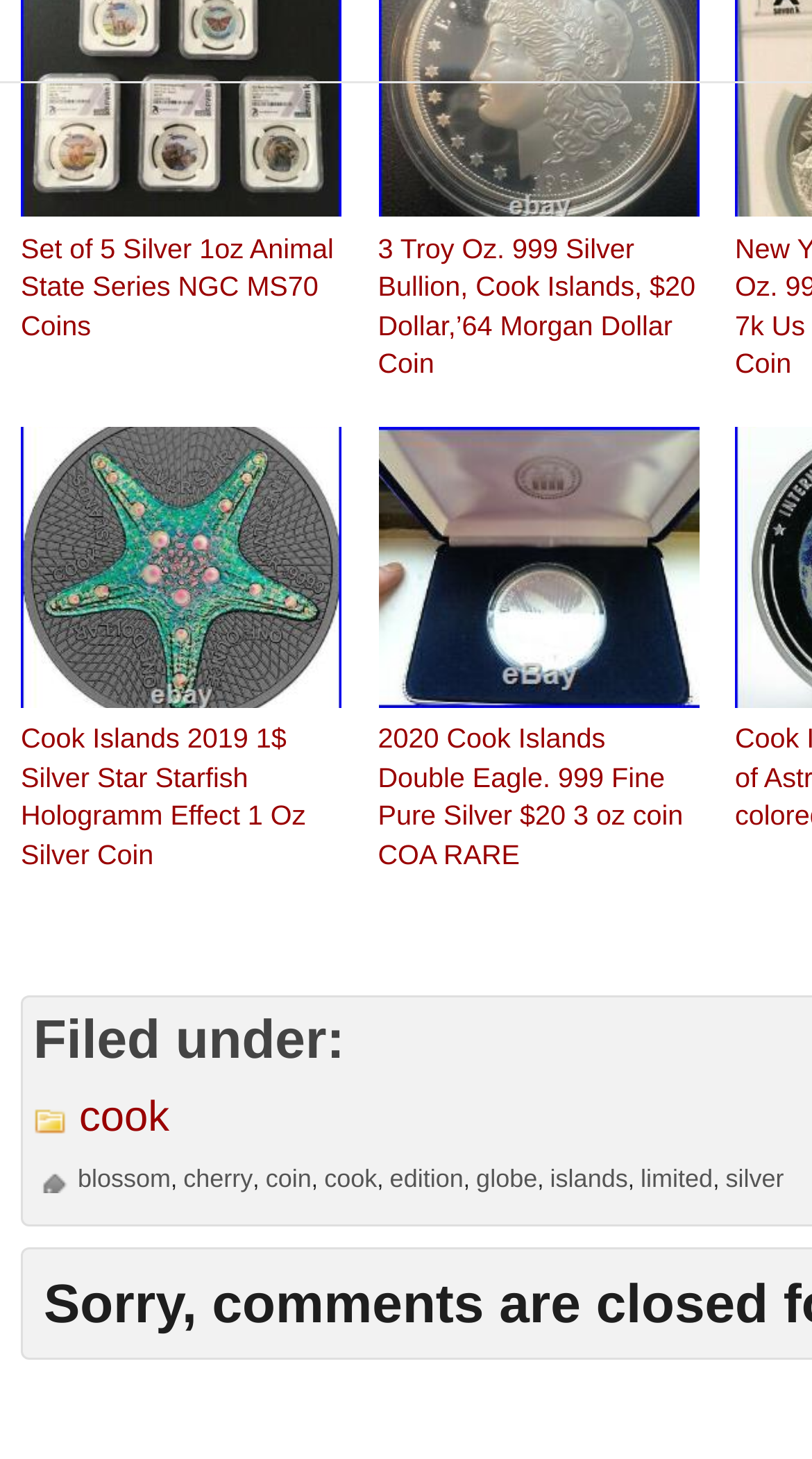Can you find the bounding box coordinates for the element that needs to be clicked to execute this instruction: "Search for coins related to cook"? The coordinates should be given as four float numbers between 0 and 1, i.e., [left, top, right, bottom].

[0.097, 0.75, 0.209, 0.783]